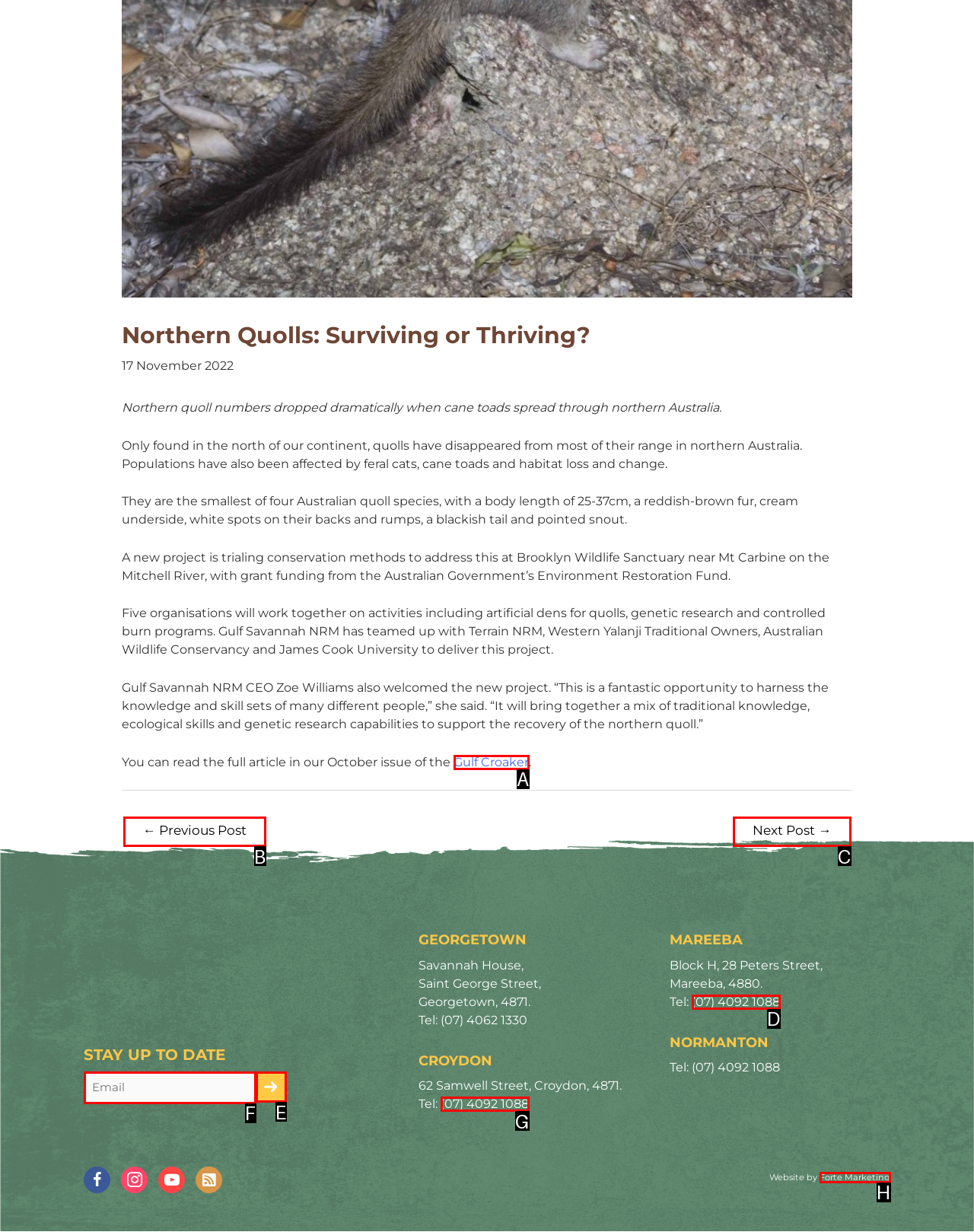Find the option that matches this description: alt="Submit"
Provide the matching option's letter directly.

E